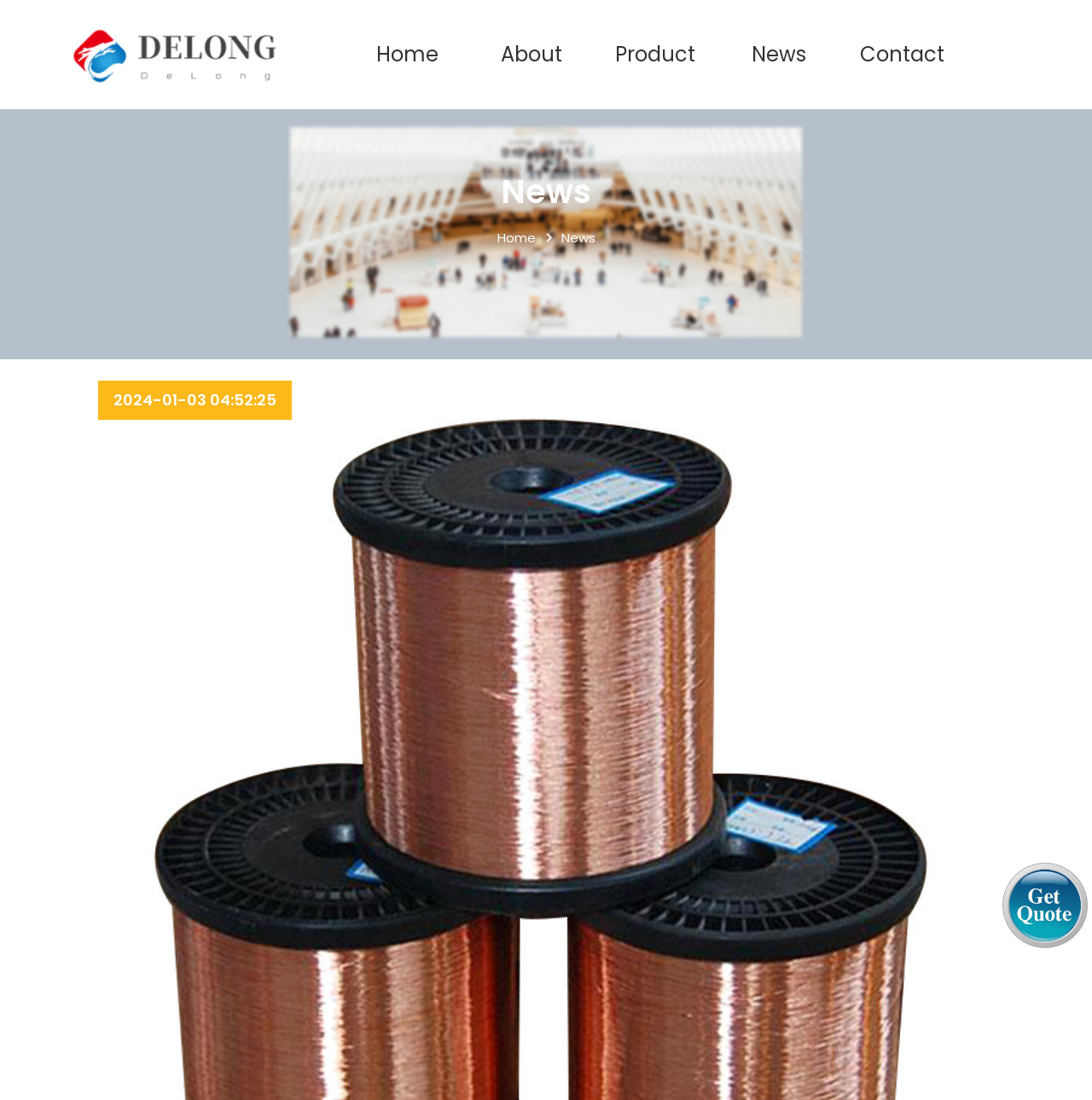Using the provided element description, identify the bounding box coordinates as (top-left x, top-left y, bottom-right x, bottom-right y). Ensure all values are between 0 and 1. Description: Home

[0.455, 0.208, 0.49, 0.225]